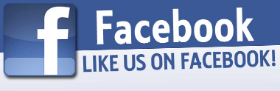What is the type of content promoted in the image?
Carefully analyze the image and provide a thorough answer to the question.

The image promotes the Talking Buffalo Podcast, which is a type of audio content, and encourages viewers to engage with it on Facebook.